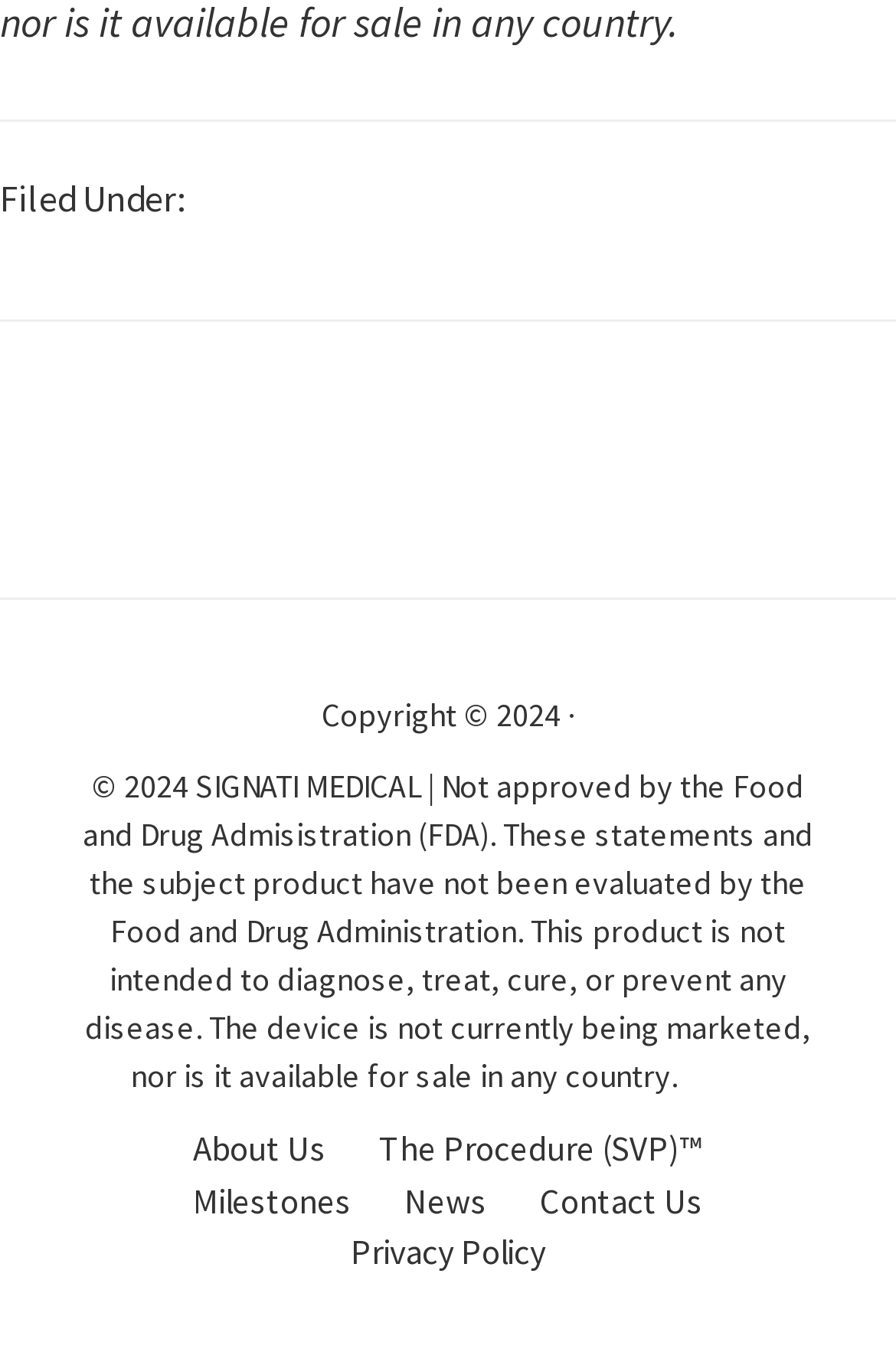Please identify the bounding box coordinates of the area I need to click to accomplish the following instruction: "Read about the procedure".

[0.423, 0.834, 0.785, 0.872]